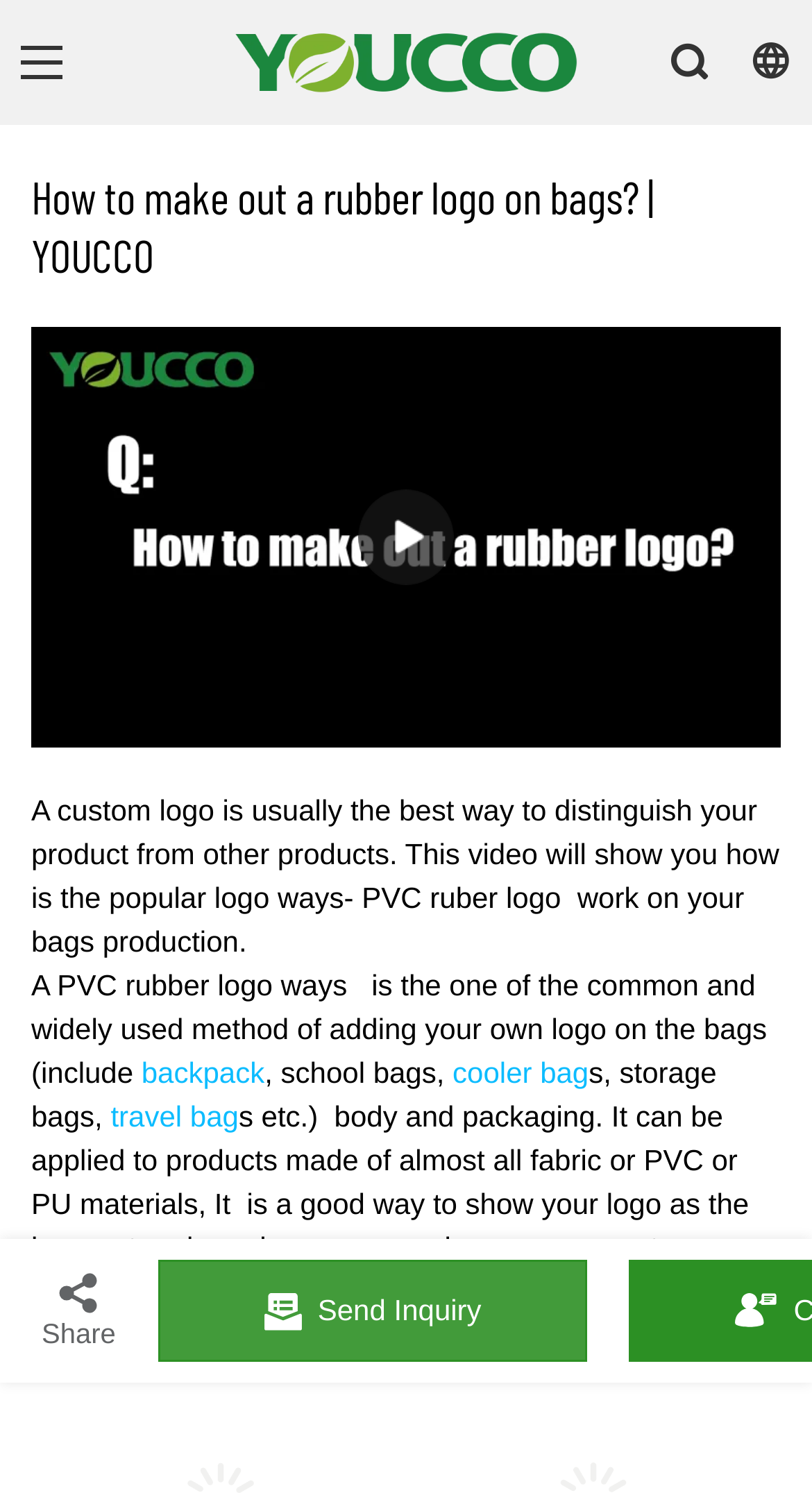Generate the text content of the main headline of the webpage.

How to make out a rubber logo on bags? | YOUCCO